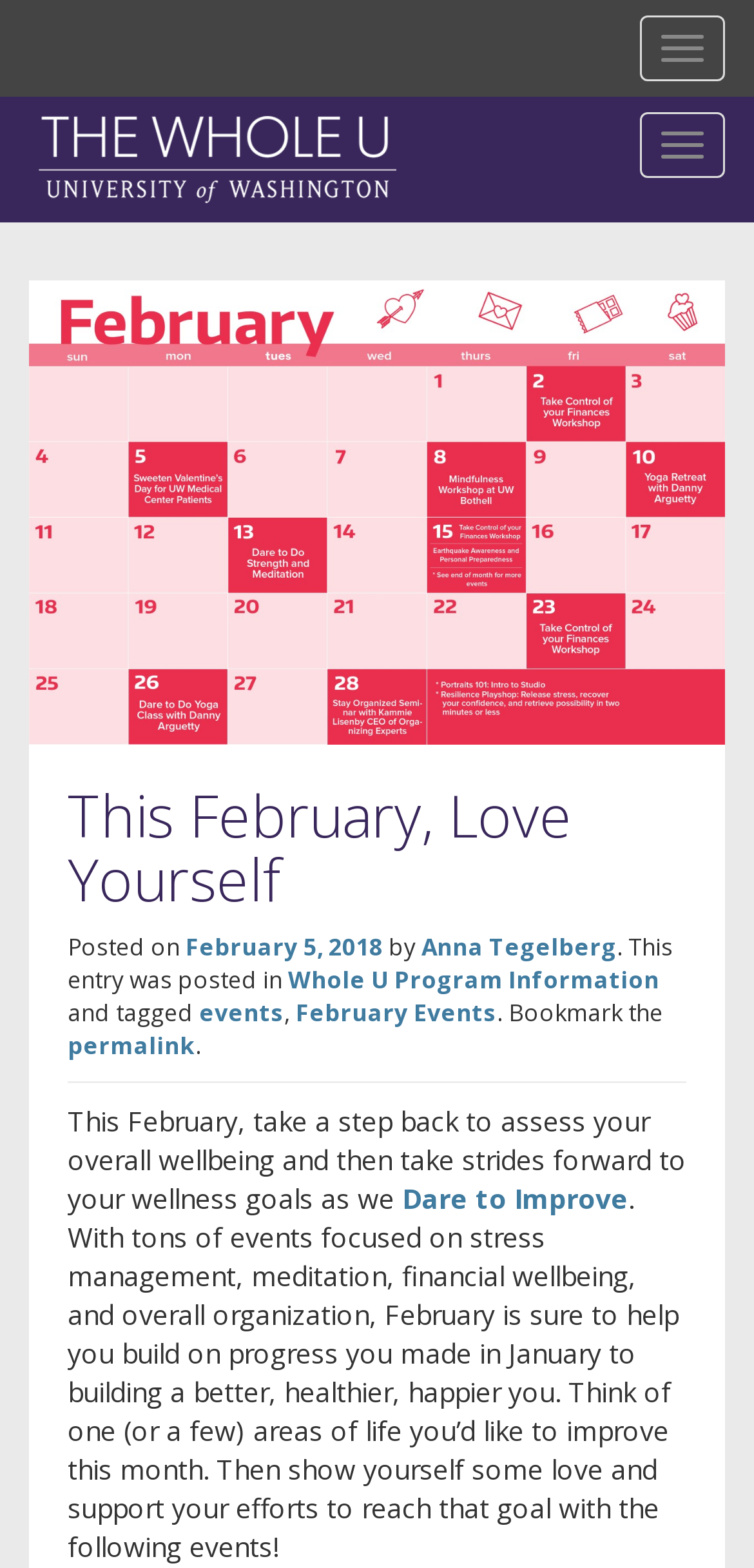Reply to the question with a brief word or phrase: Who wrote the post?

Anna Tegelberg